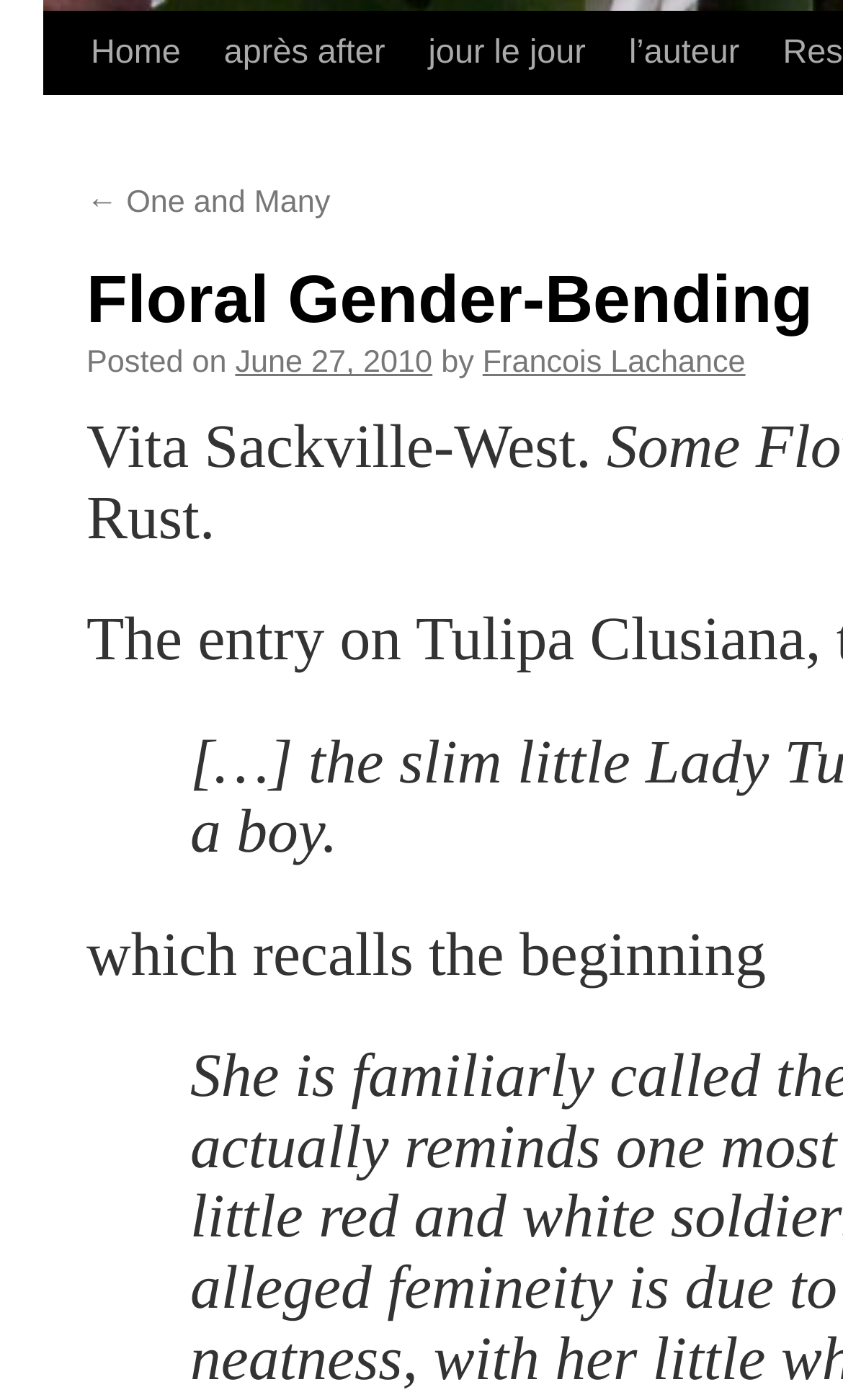Determine the bounding box of the UI element mentioned here: "Home". The coordinates must be in the format [left, top, right, bottom] with values ranging from 0 to 1.

[0.082, 0.009, 0.24, 0.068]